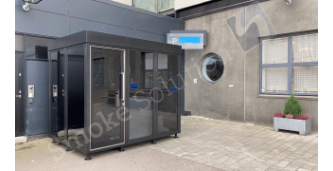Elaborate on all the elements present in the image.

The image features a modern outdoor smoking cabin, designed to provide a safe and comfortable space for smokers. This stylish structure is enclosed with transparent panels, allowing visibility while maintaining a separation from the surrounding environment. Positioned adjacent to a building, the cabin showcases a sleek, black exterior, complemented by a decorative planter with greenery nearby. The overall design emphasizes functionality and aesthetics, catering to the needs of smokers while minimizing the impact of secondhand smoke on nearby non-smokers. The presence of signage indicates it is a designated smoking area, enhancing convenience and promoting a respectful environment for all.